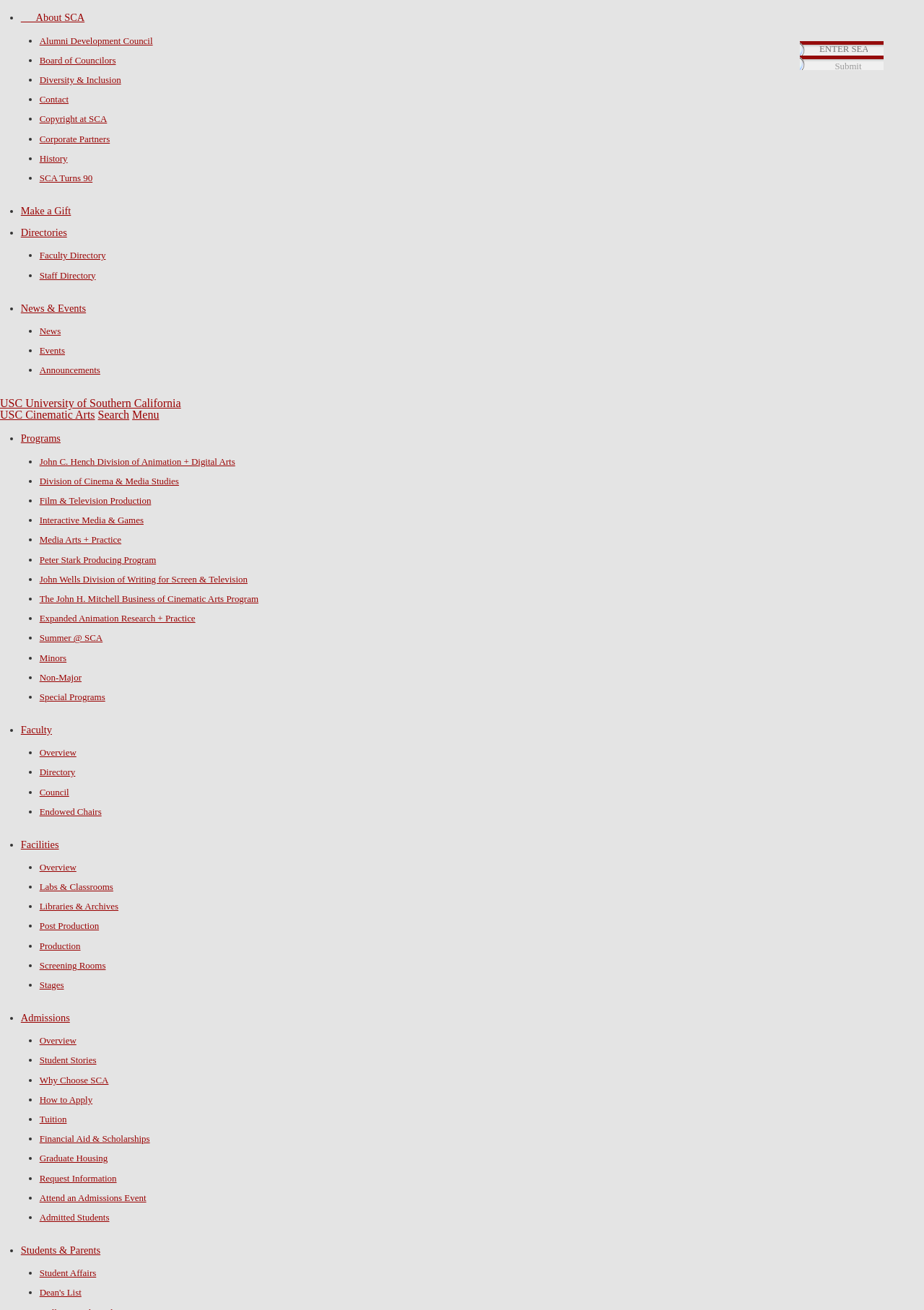Respond to the question below with a concise word or phrase:
What is the name of the division that offers programs in animation and digital arts?

John C. Hench Division of Animation + Digital Arts